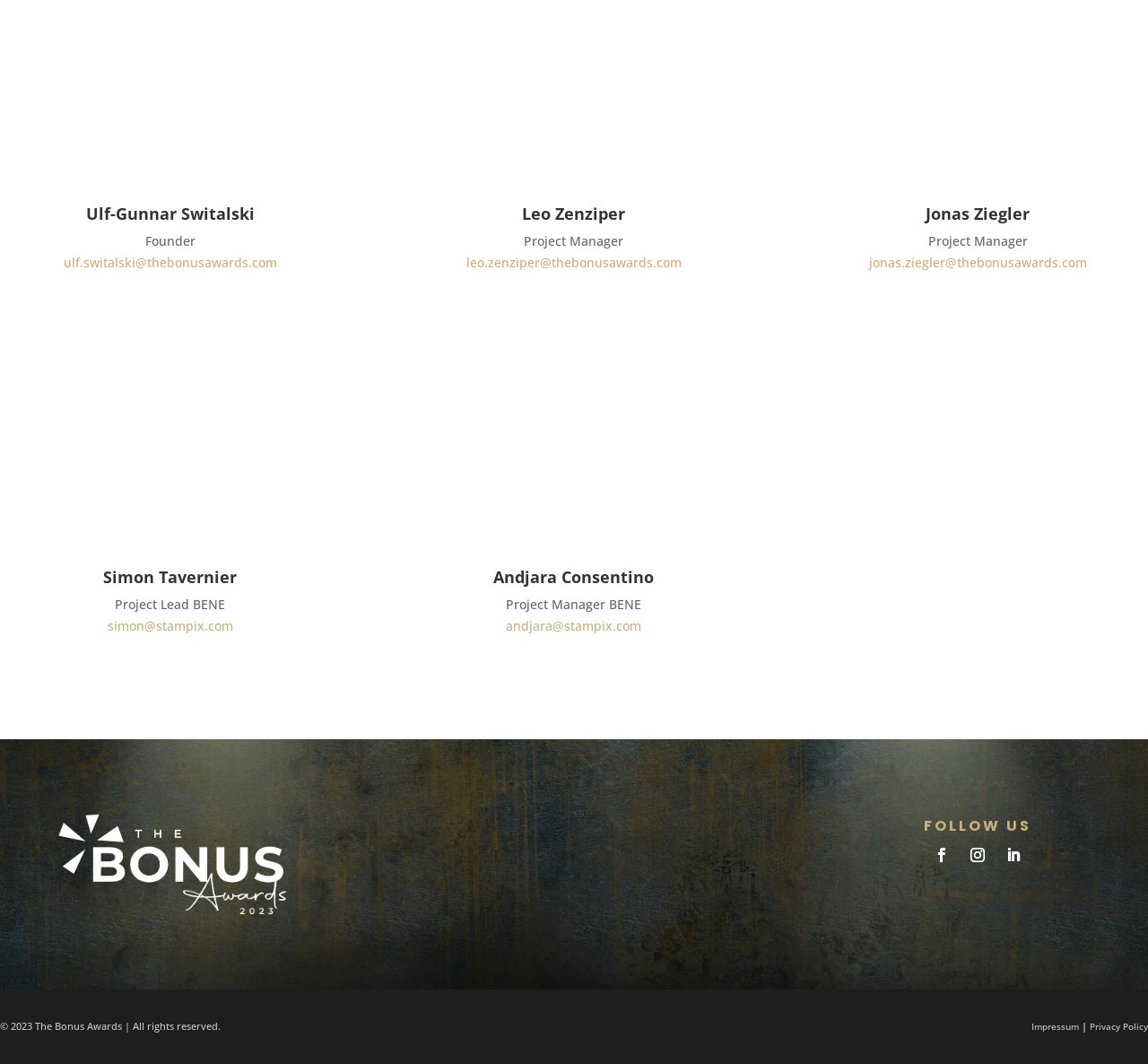Highlight the bounding box coordinates of the element you need to click to perform the following instruction: "View Simon's profile."

[0.089, 0.381, 0.208, 0.51]